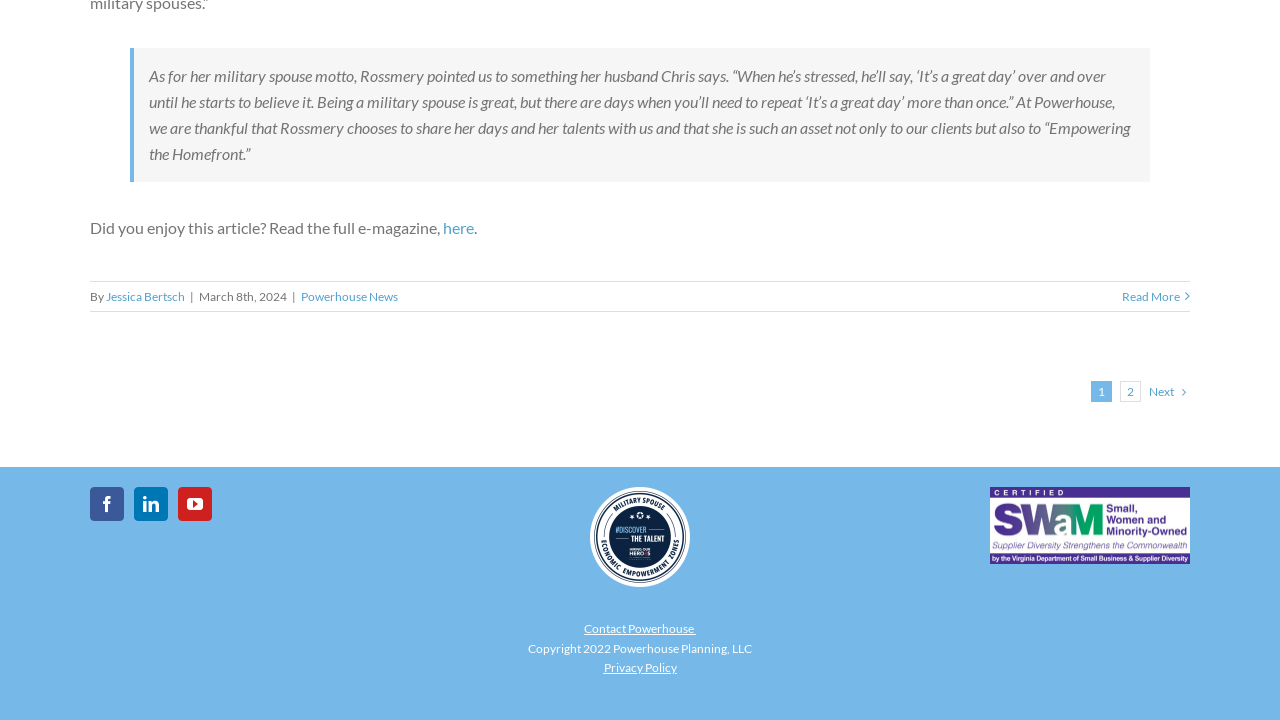Show the bounding box coordinates of the element that should be clicked to complete the task: "Contact Powerhouse".

[0.456, 0.863, 0.542, 0.883]